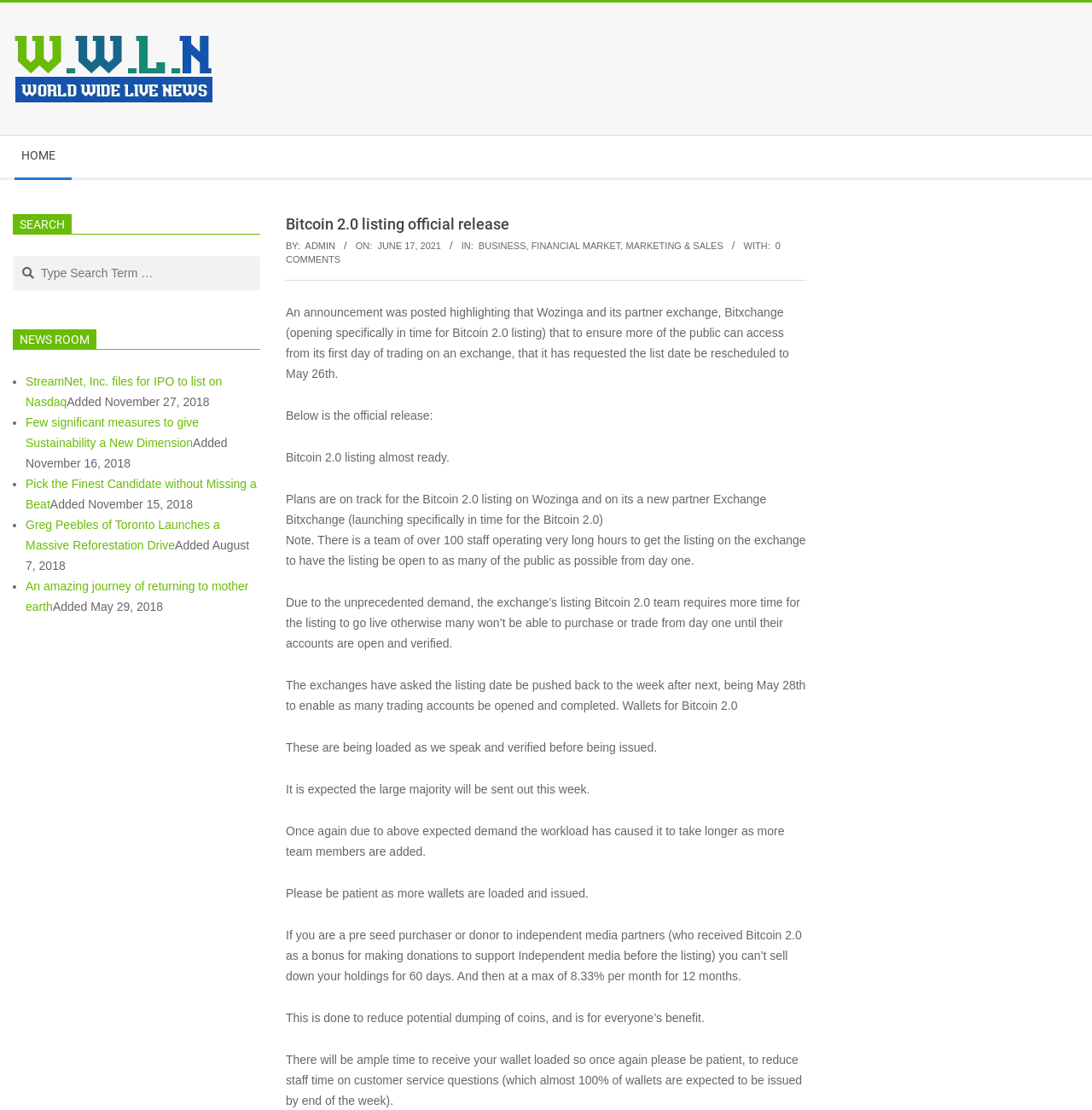Determine which piece of text is the heading of the webpage and provide it.

Bitcoin 2.0 listing official release